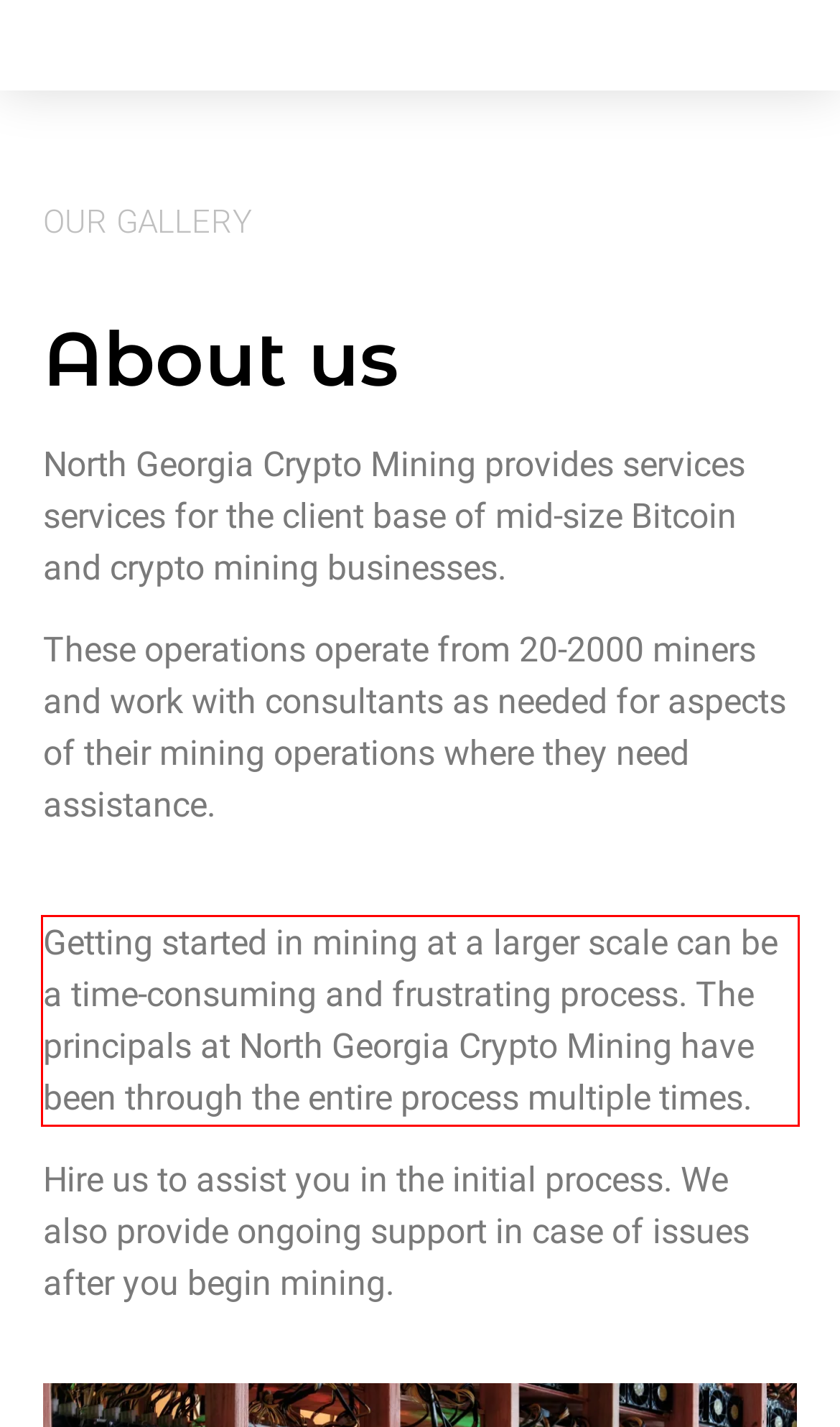Please perform OCR on the UI element surrounded by the red bounding box in the given webpage screenshot and extract its text content.

Getting started in mining at a larger scale can be a time-consuming and frustrating process. The principals at North Georgia Crypto Mining have been through the entire process multiple times.